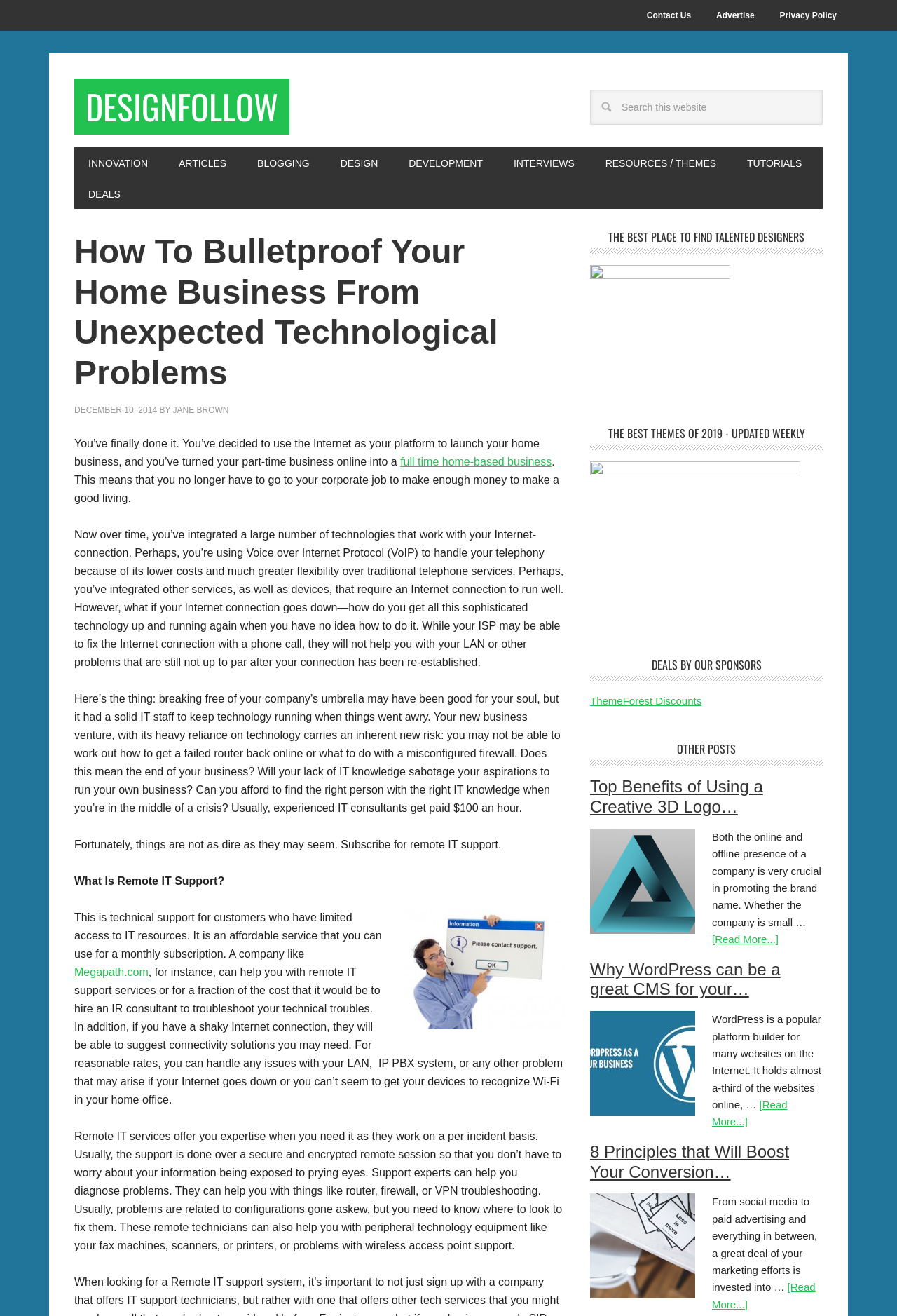Please predict the bounding box coordinates of the element's region where a click is necessary to complete the following instruction: "Search this website". The coordinates should be represented by four float numbers between 0 and 1, i.e., [left, top, right, bottom].

[0.658, 0.068, 0.917, 0.095]